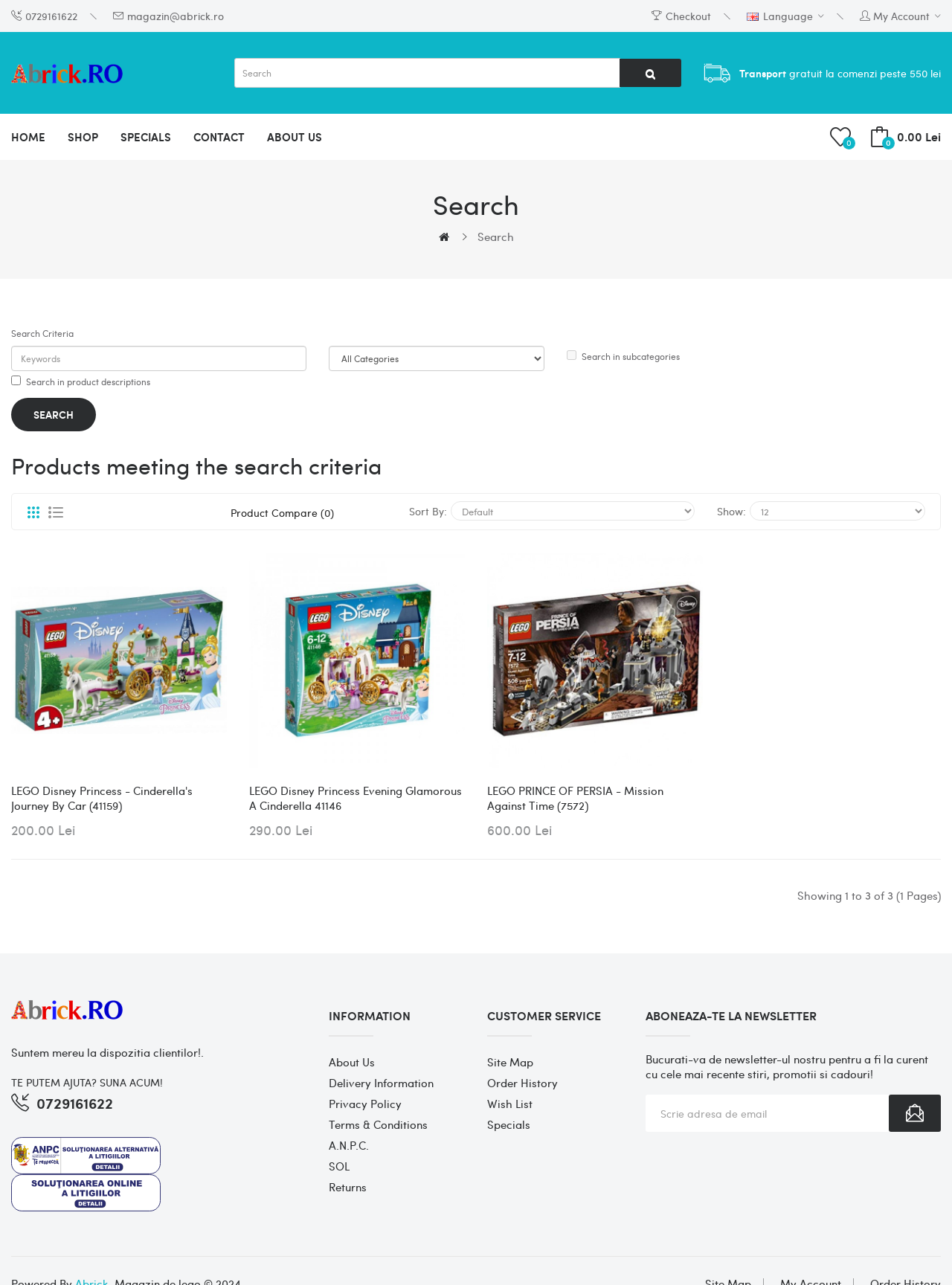Please identify the bounding box coordinates for the region that you need to click to follow this instruction: "Get information about buying aerospace and defense businesses".

None